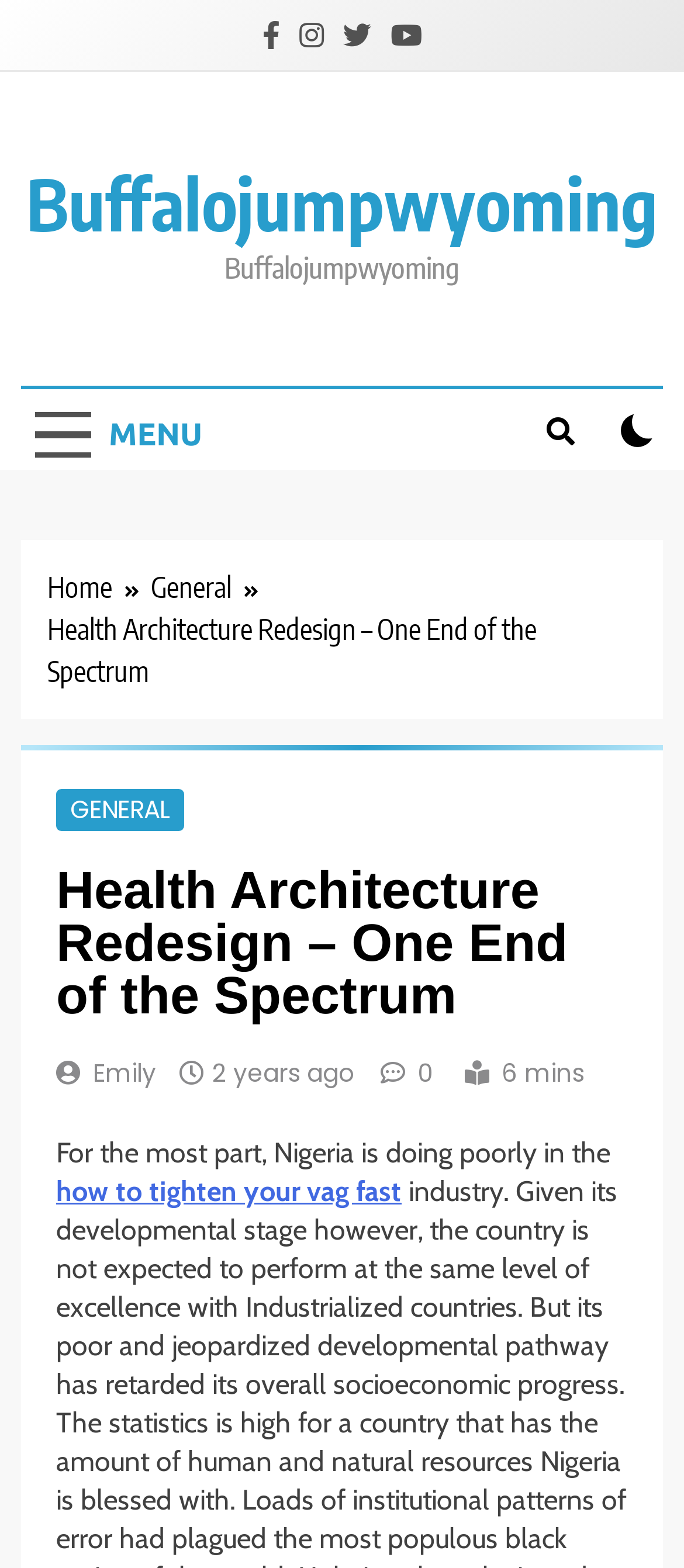Please determine the bounding box coordinates of the area that needs to be clicked to complete this task: 'Check the time of the post'. The coordinates must be four float numbers between 0 and 1, formatted as [left, top, right, bottom].

[0.31, 0.673, 0.518, 0.696]